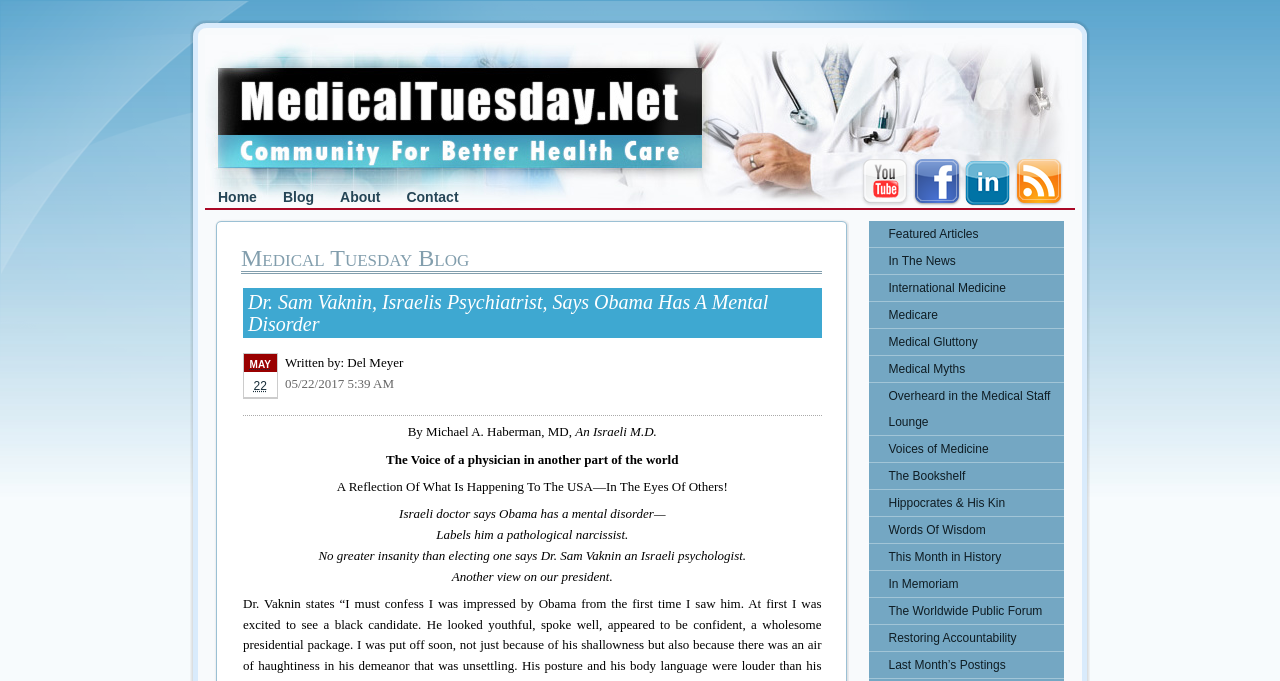Examine the screenshot and answer the question in as much detail as possible: What is the topic of the article?

I determined the answer by reading the heading element with the text 'Dr. Sam Vaknin, Israelis Psychiatrist, Says Obama Has A Mental Disorder' which suggests that the article is about Obama's mental disorder according to Dr. Sam Vaknin's opinion.